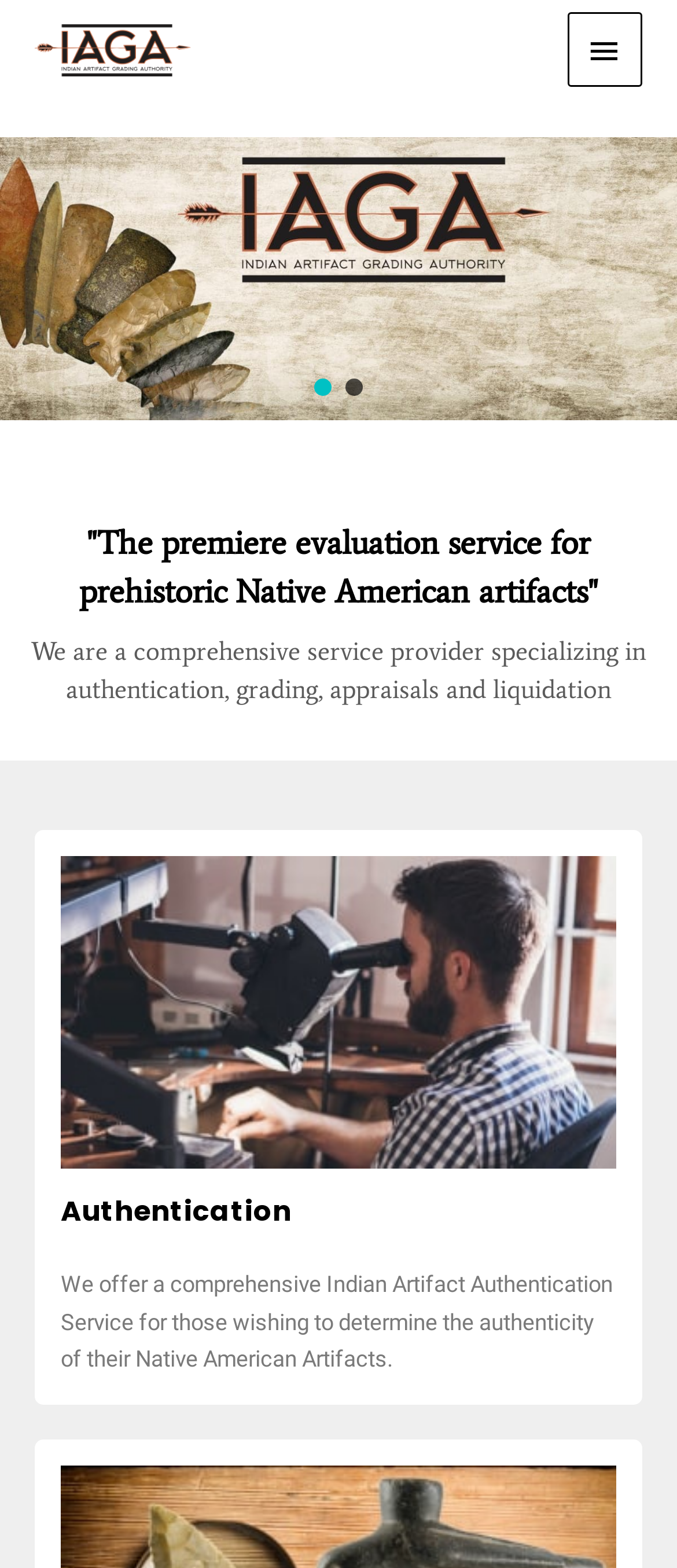What is the main service provided by this website?
Look at the image and respond with a one-word or short phrase answer.

Artifact authentication